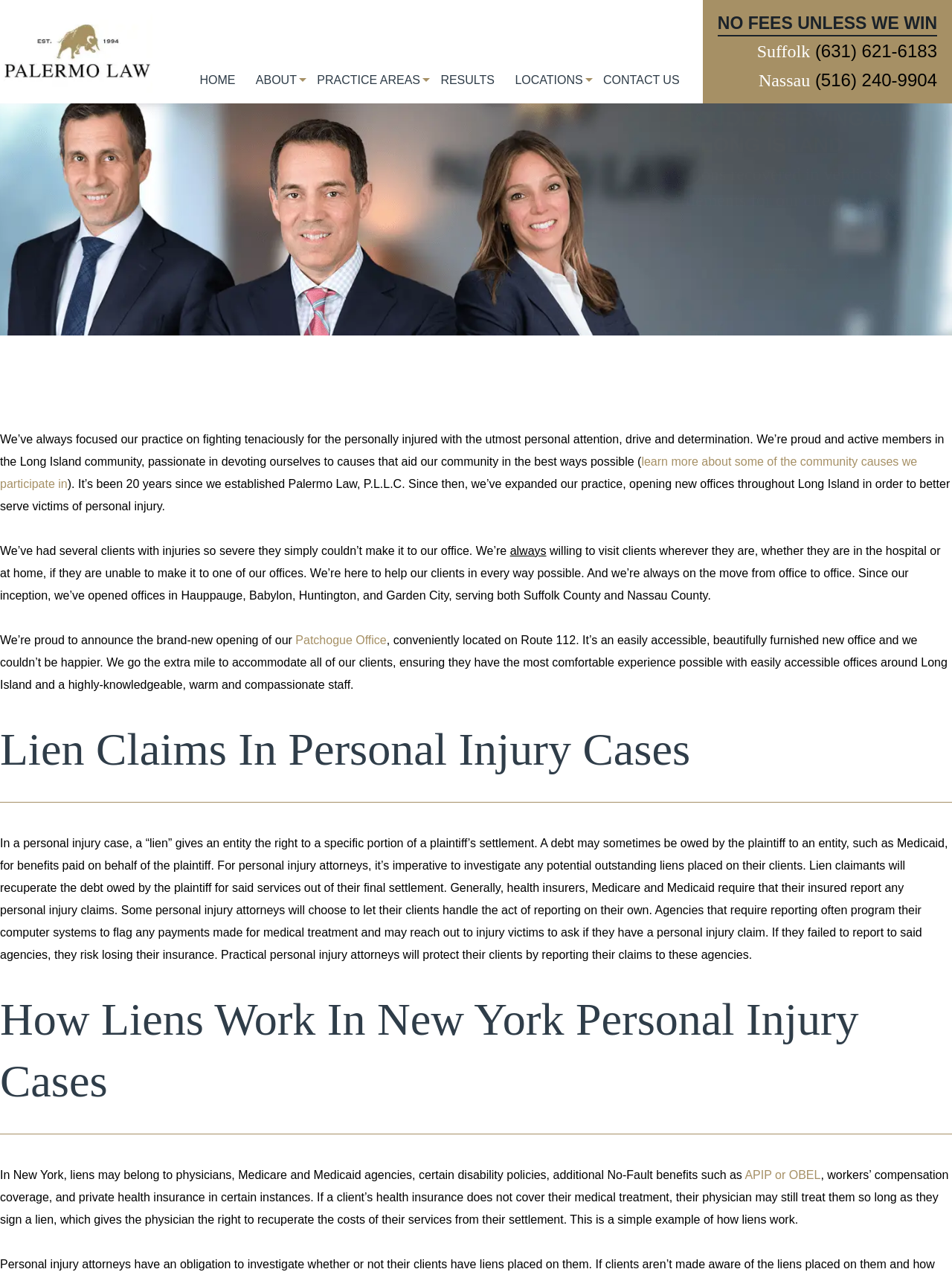Produce an elaborate caption capturing the essence of the webpage.

This webpage is about Palermo Law, P.L.L.C., a law firm based in New York, specifically Long Island. At the top left corner, there is a logo of the law firm, accompanied by a navigation menu with links to different sections of the website, including "HOME", "ABOUT", "PRACTICE AREAS", "RESULTS", "LOCATIONS", and "CONTACT US".

Below the navigation menu, there is a prominent banner with the text "NO FEES UNLESS WE WIN" and contact information for the law firm's Suffolk and Nassau offices. 

Further down, there is a section highlighting the law firm's achievements, including "Millions recovered in verdicts & settlements for our clients since 1994". There is also a call-to-action link to request a free consultation.

The main content of the webpage is divided into several sections. The first section describes the law firm's mission and values, emphasizing their commitment to fighting for the personally injured and their involvement in community causes. 

The next section discusses the law firm's expansion and growth, including the opening of new offices throughout Long Island. It also mentions their willingness to visit clients at their location, whether it be at home or in the hospital.

Following this, there is an announcement about the opening of a new office in Patchogue, conveniently located on Route 112. 

The rest of the webpage is dedicated to discussing lien claims in personal injury cases, including what liens are, how they work, and their importance in personal injury cases. There are two headings, "Lien Claims In Personal Injury Cases" and "How Liens Work In New York Personal Injury Cases", which break up the content into more specific topics. The text provides detailed information about liens, including the types of entities that may have liens, how they are reported, and how they affect personal injury settlements.